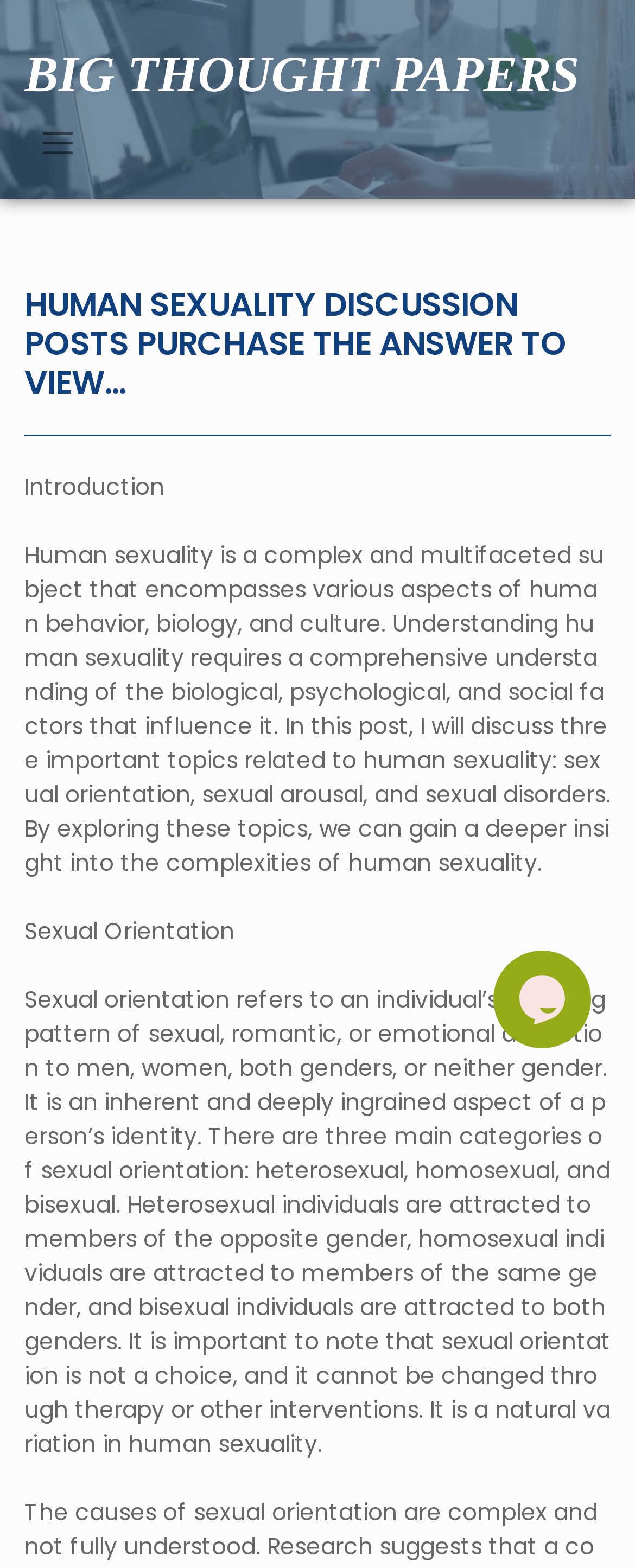Generate a thorough caption detailing the webpage content.

The webpage appears to be an academic discussion post about human sexuality. At the top left corner, there is a link to "BIG THOUGHT PAPERS" and a button to toggle navigation. Below these elements, there is a header section that spans almost the entire width of the page, containing a heading that matches the title "human sexuality discussion posts Purchase the answer to view… – Big Thought Papers".

Underneath the header, there is a section with a heading "Introduction" that provides a brief overview of human sexuality as a complex and multifaceted subject. This section is followed by a lengthy paragraph that discusses the importance of understanding human sexuality and introduces three topics to be explored: sexual orientation, sexual arousal, and sexual disorders.

Further down, there are separate sections dedicated to each of these topics. The first section is about sexual orientation, which is defined as an individual's enduring pattern of sexual attraction. This section explains the three main categories of sexual orientation: heterosexual, homosexual, and bisexual.

On the right side of the page, near the bottom, there is a chat widget iframe, which appears to be a separate interactive element.

Overall, the webpage is focused on providing an in-depth discussion about human sexuality, with a clear structure and organization of topics.